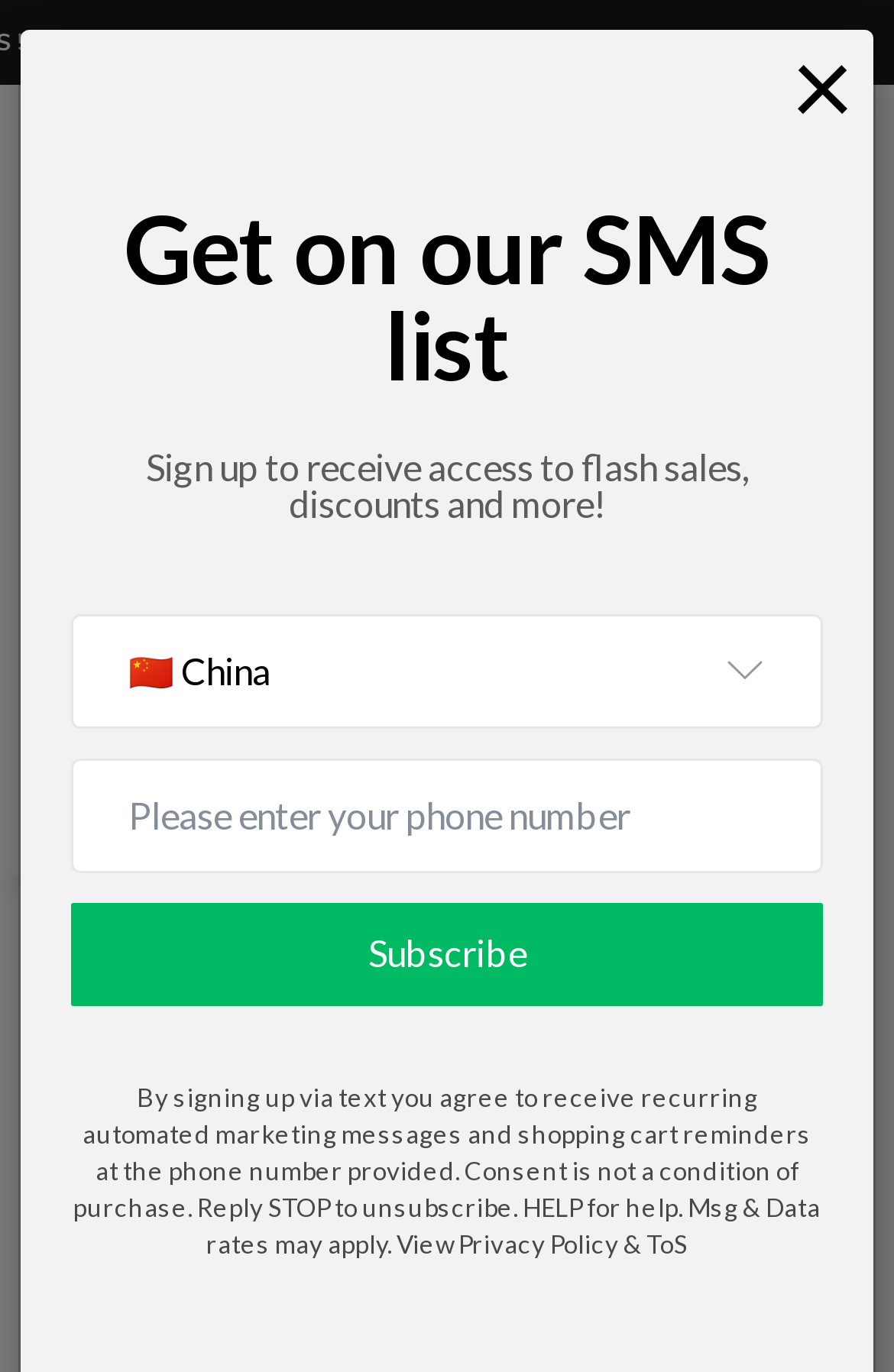What is the name of the vape product?
Based on the screenshot, respond with a single word or phrase.

Tyson 2.0 Vape HeavyWeight Watermelon